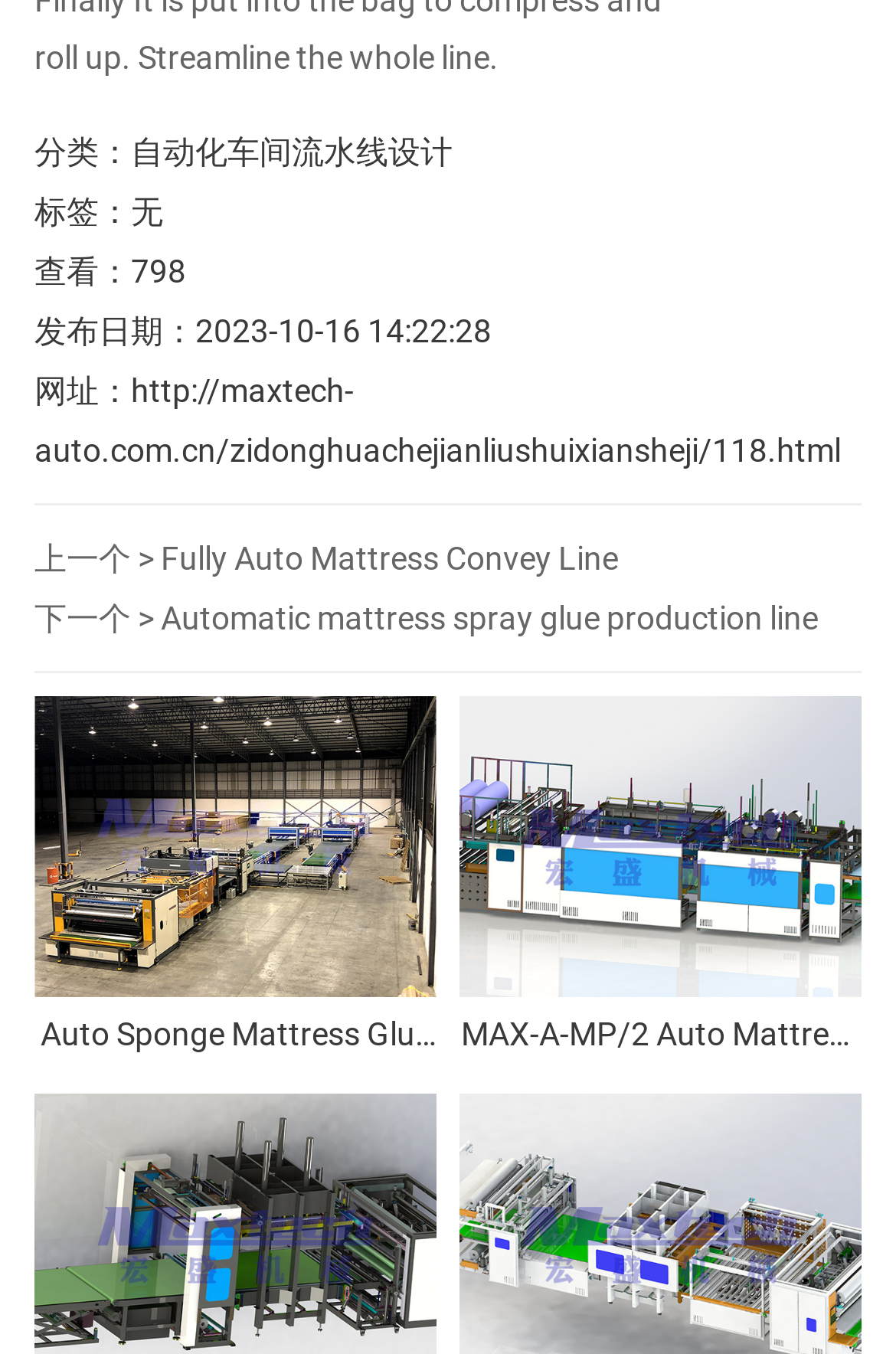Based on the description "Fully Auto Mattress Convey Line", find the bounding box of the specified UI element.

[0.179, 0.399, 0.69, 0.426]